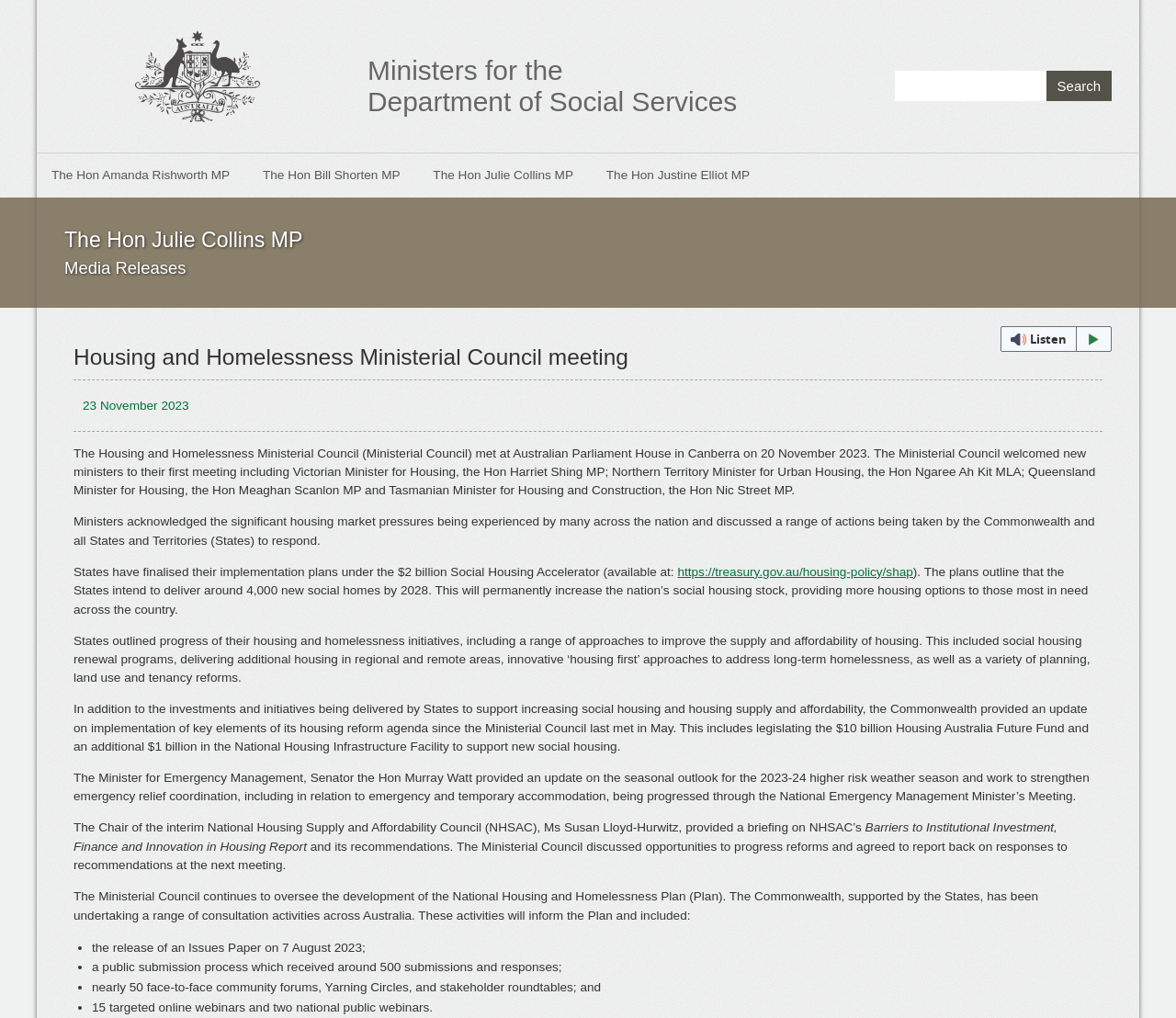How many new social homes will be delivered by 2028?
Based on the image content, provide your answer in one word or a short phrase.

around 4,000